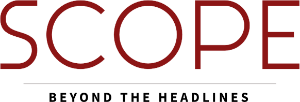Break down the image and describe each part extensively.

The image prominently features the logo of "Scope," a publication associated with Stanford Medicine. The design utilizes bold, maroon typography, spelling out the word "SCOPE" with the letters rendered in uppercase and arranged in a clean, modern font. Below this, a tagline reads "BEYOND THE HEADLINES" in a contrasting black font, suggesting a focus on in-depth exploration and analysis of health-related topics. The overall aesthetic conveys a professional and authoritative presence, aligning with the publication's commitment to providing insightful content related to public health and medical research. The logo is set against a simple, unembellished background, ensuring that the text remains the focal point.